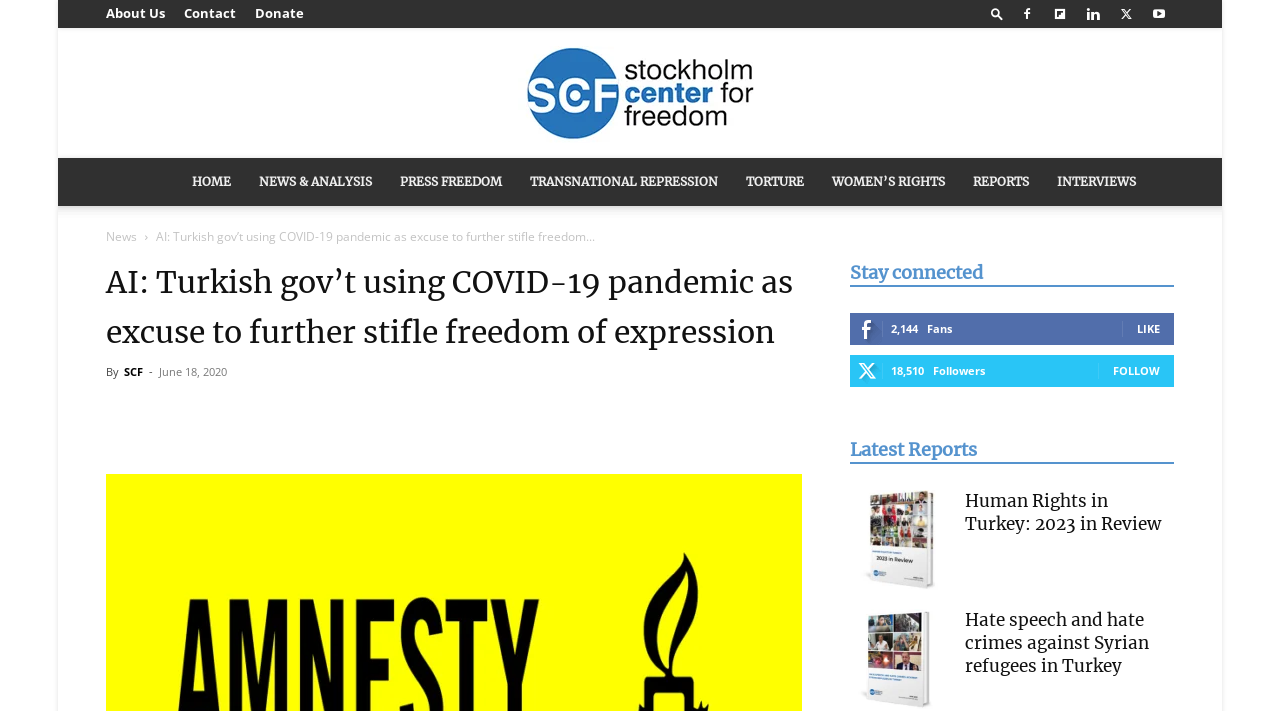Show the bounding box coordinates of the region that should be clicked to follow the instruction: "Read the 'AI: Turkish gov’t using COVID-19 pandemic as excuse to further stifle freedom of expression' article."

[0.083, 0.361, 0.627, 0.502]